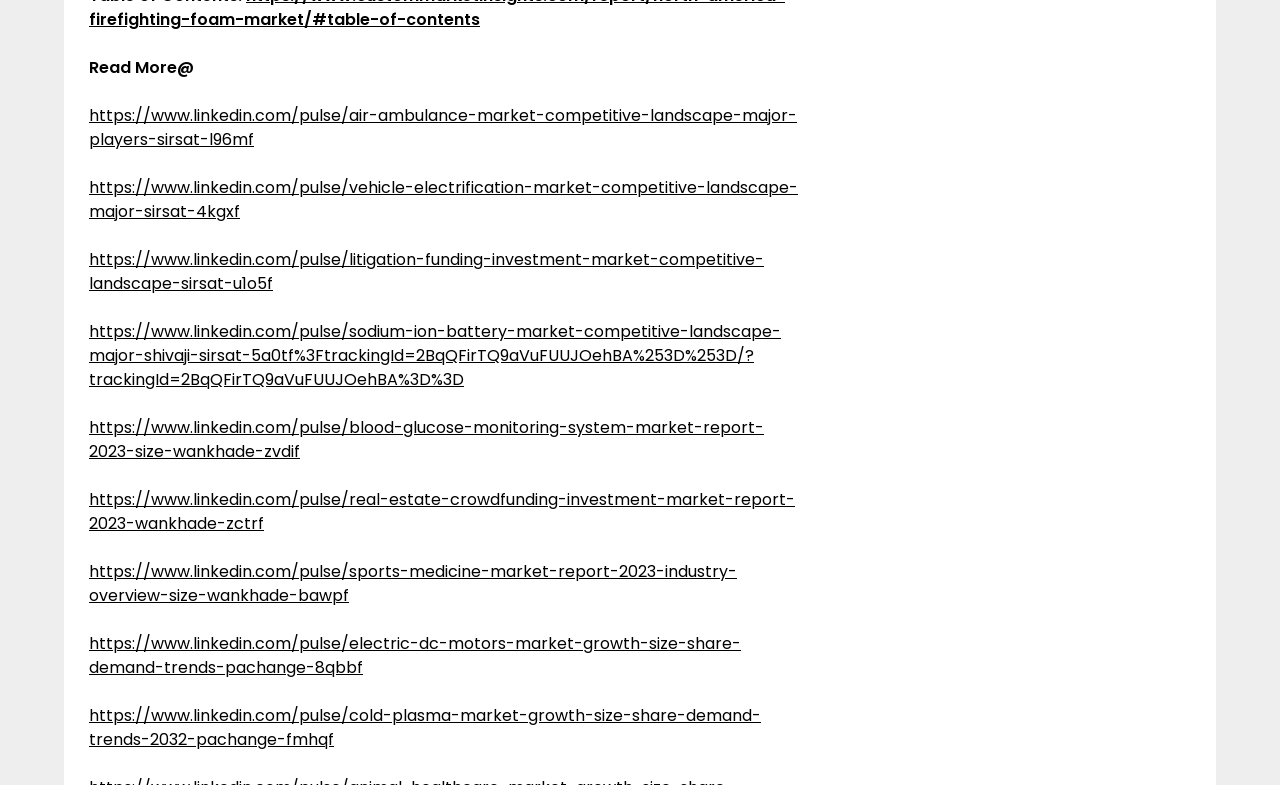Provide the bounding box for the UI element matching this description: "https://www.linkedin.com/pulse/blood-glucose-monitoring-system-market-report-2023-size-wankhade-zvdif".

[0.07, 0.53, 0.597, 0.59]